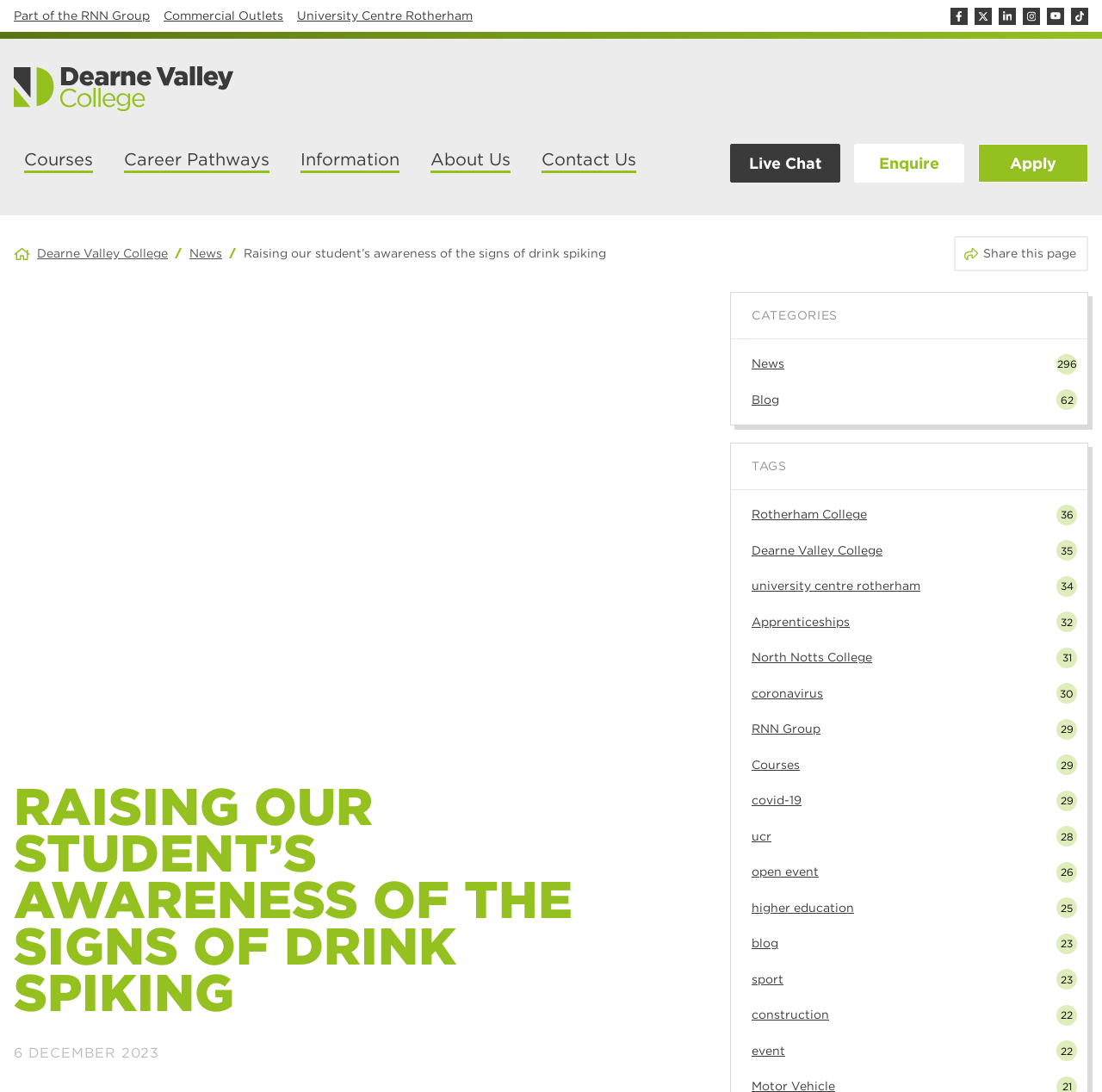Find the bounding box coordinates for the UI element that matches this description: "parent_node: Courses title="Dearne Valley College"".

[0.012, 0.061, 0.213, 0.102]